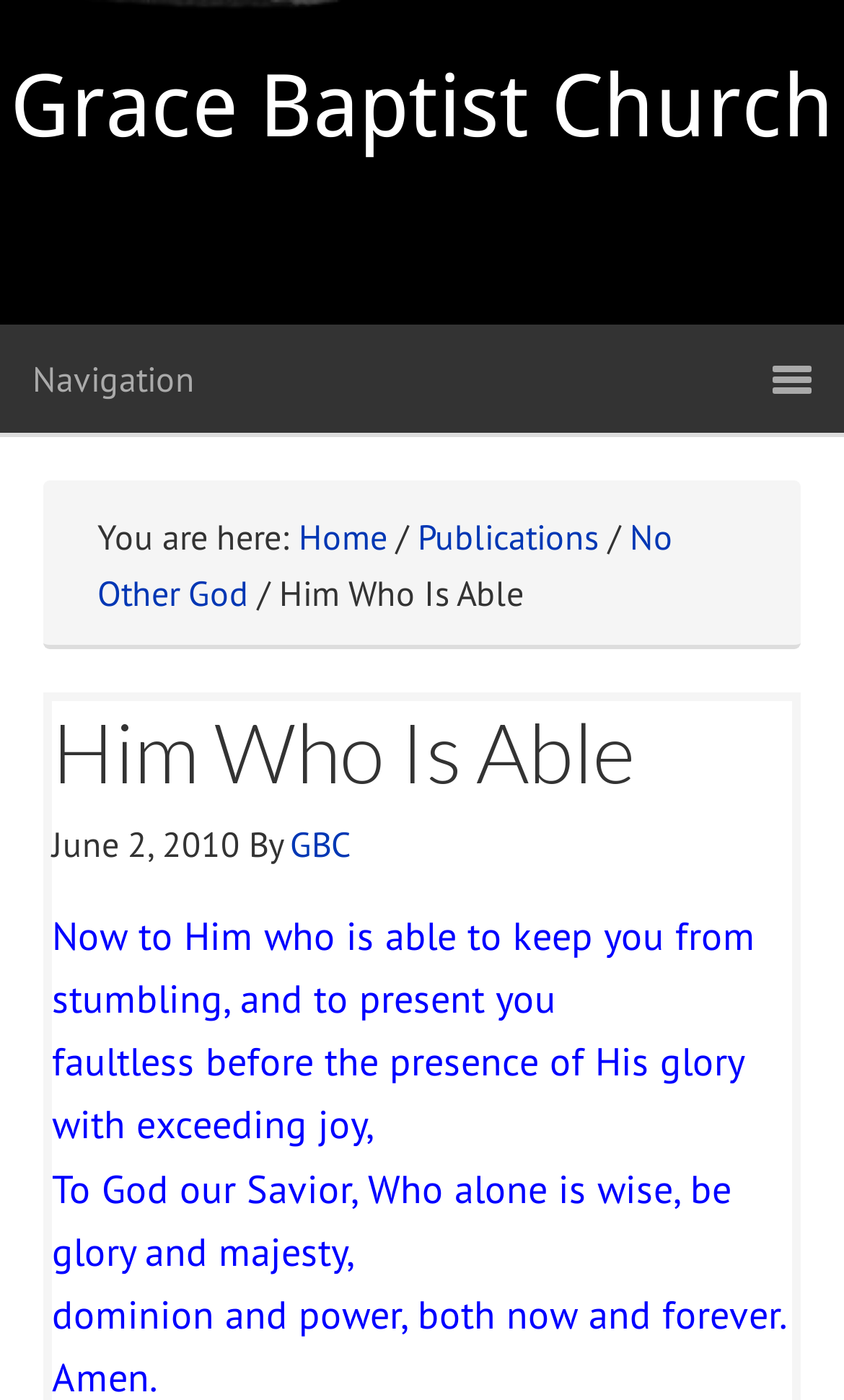Generate a thorough explanation of the webpage's elements.

The webpage is about a sermon or publication titled "Him Who Is Able" from Grace Baptist Church. At the top left, there is a link to the church's homepage. Below it, there is a combobox with a breadcrumb navigation menu that shows the current location as "Home > Publications > No Other God > Him Who Is Able". The breadcrumb menu is divided by separator icons.

The main content of the webpage is a sermon or article with the title "Him Who Is Able" in a large header. Below the title, there is a timestamp showing the date "June 2, 2010". The author of the sermon is credited as "GBC". The sermon text is divided into three paragraphs, quoting from a biblical passage. The text is presented in a clear and readable format, with no images on the page.